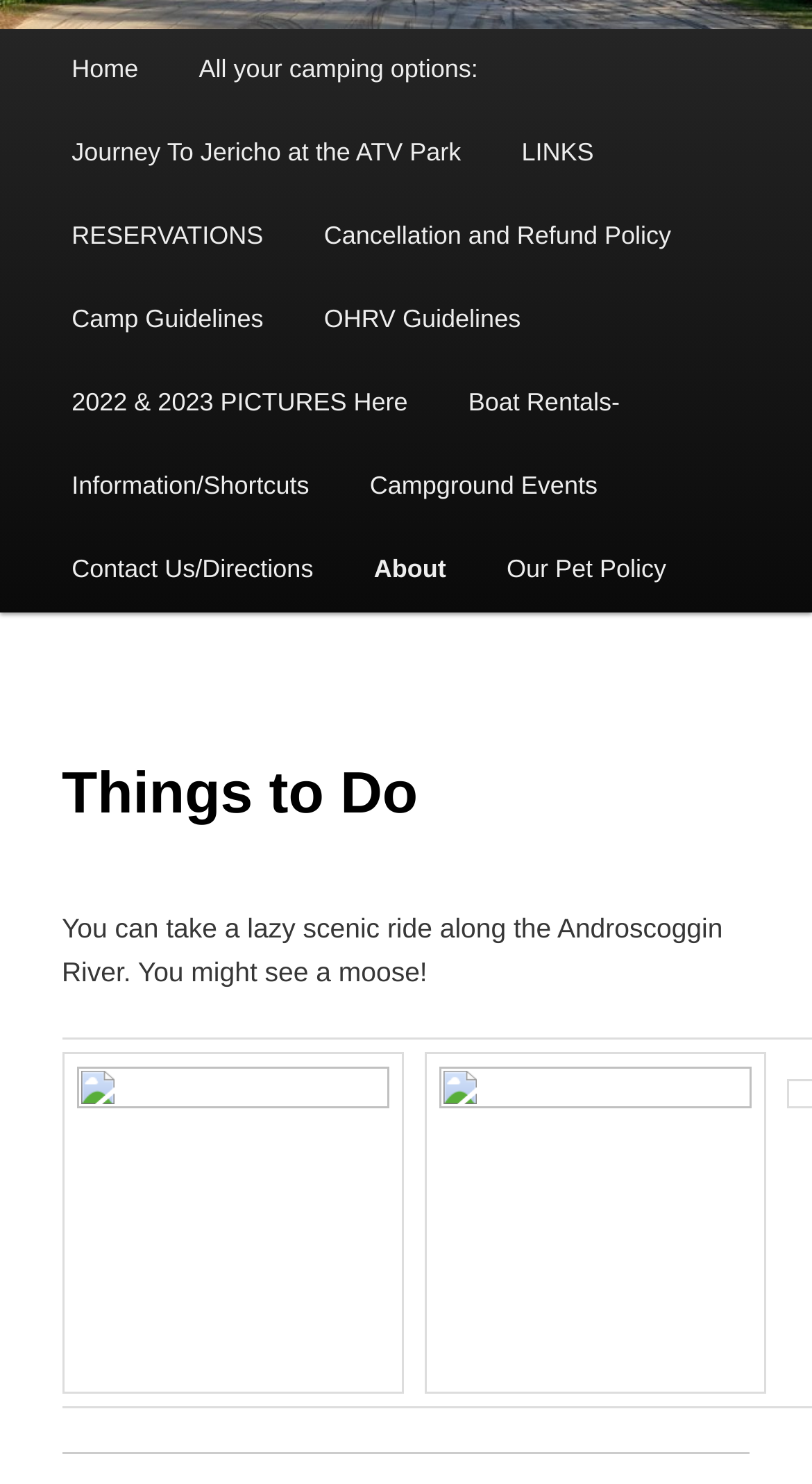Identify the bounding box coordinates for the UI element that matches this description: "Our Pet Policy".

[0.587, 0.357, 0.858, 0.413]